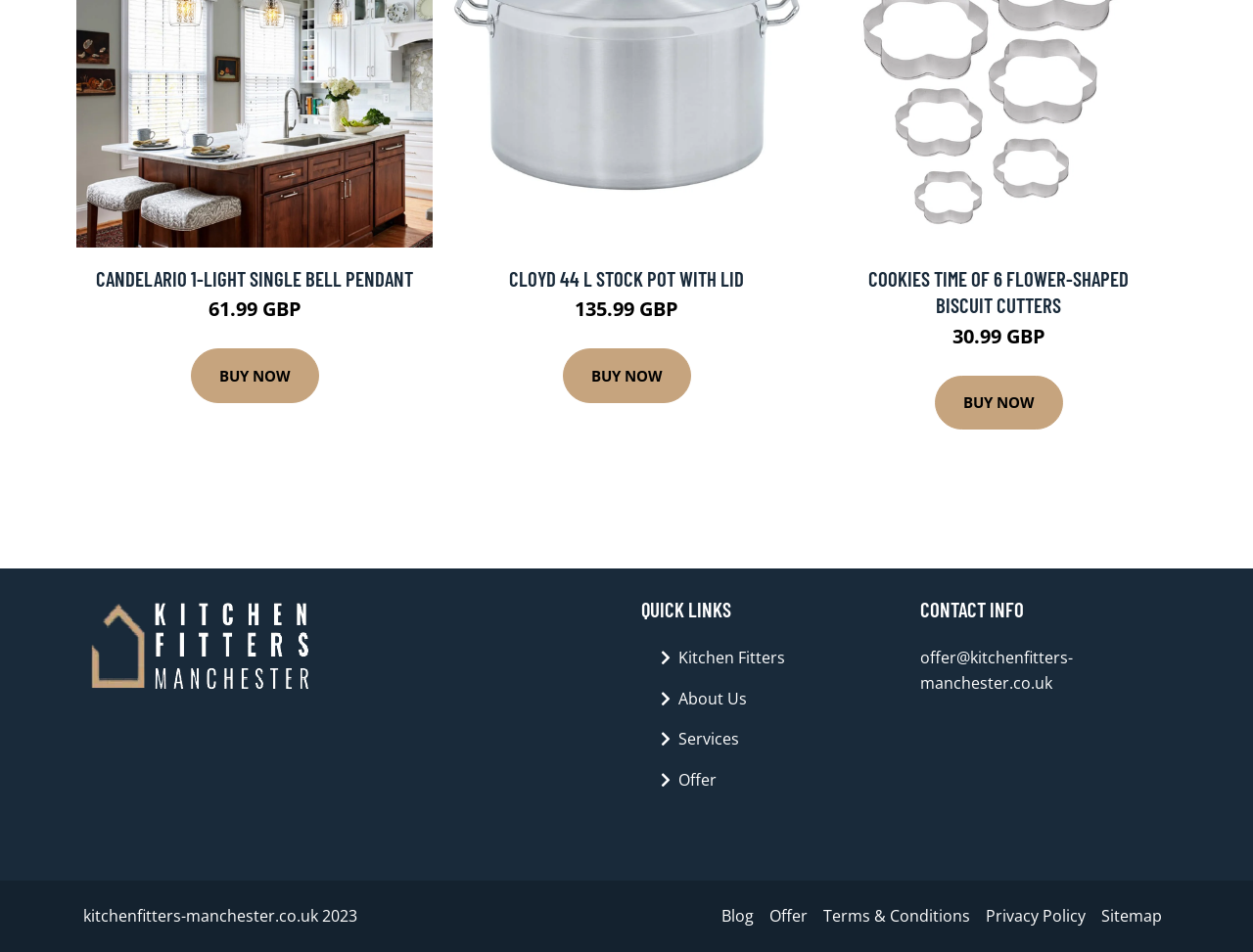Please reply to the following question using a single word or phrase: 
What is the email address for contacting the website?

offer@kitchenfitters-manchester.co.uk